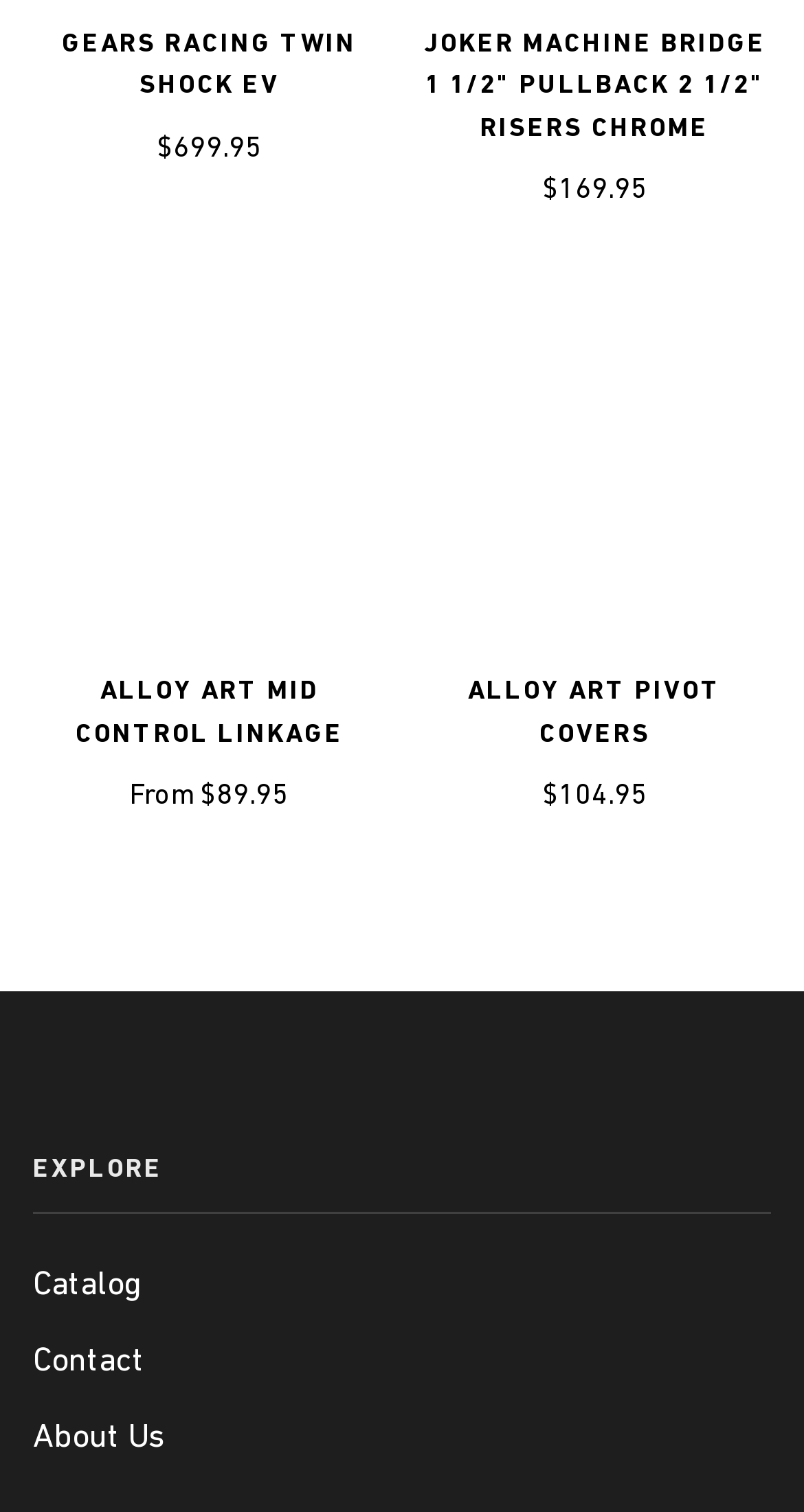Please provide the bounding box coordinates for the element that needs to be clicked to perform the following instruction: "Explore Alloy Art Mid Control Linkage". The coordinates should be given as four float numbers between 0 and 1, i.e., [left, top, right, bottom].

[0.041, 0.189, 0.479, 0.422]